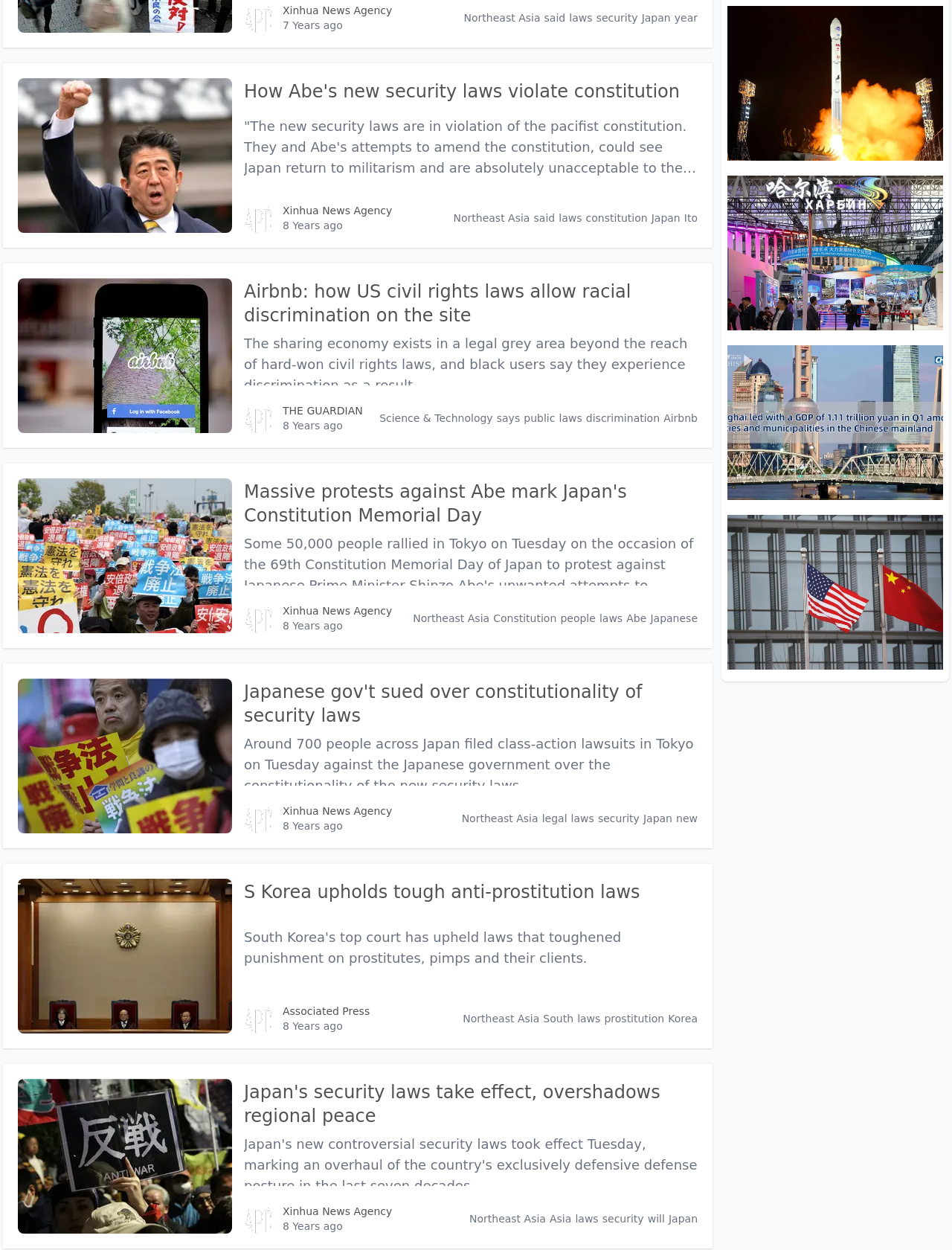Find the bounding box coordinates for the area that must be clicked to perform this action: "Click on the link to read about Abe's new security laws".

[0.256, 0.064, 0.733, 0.083]